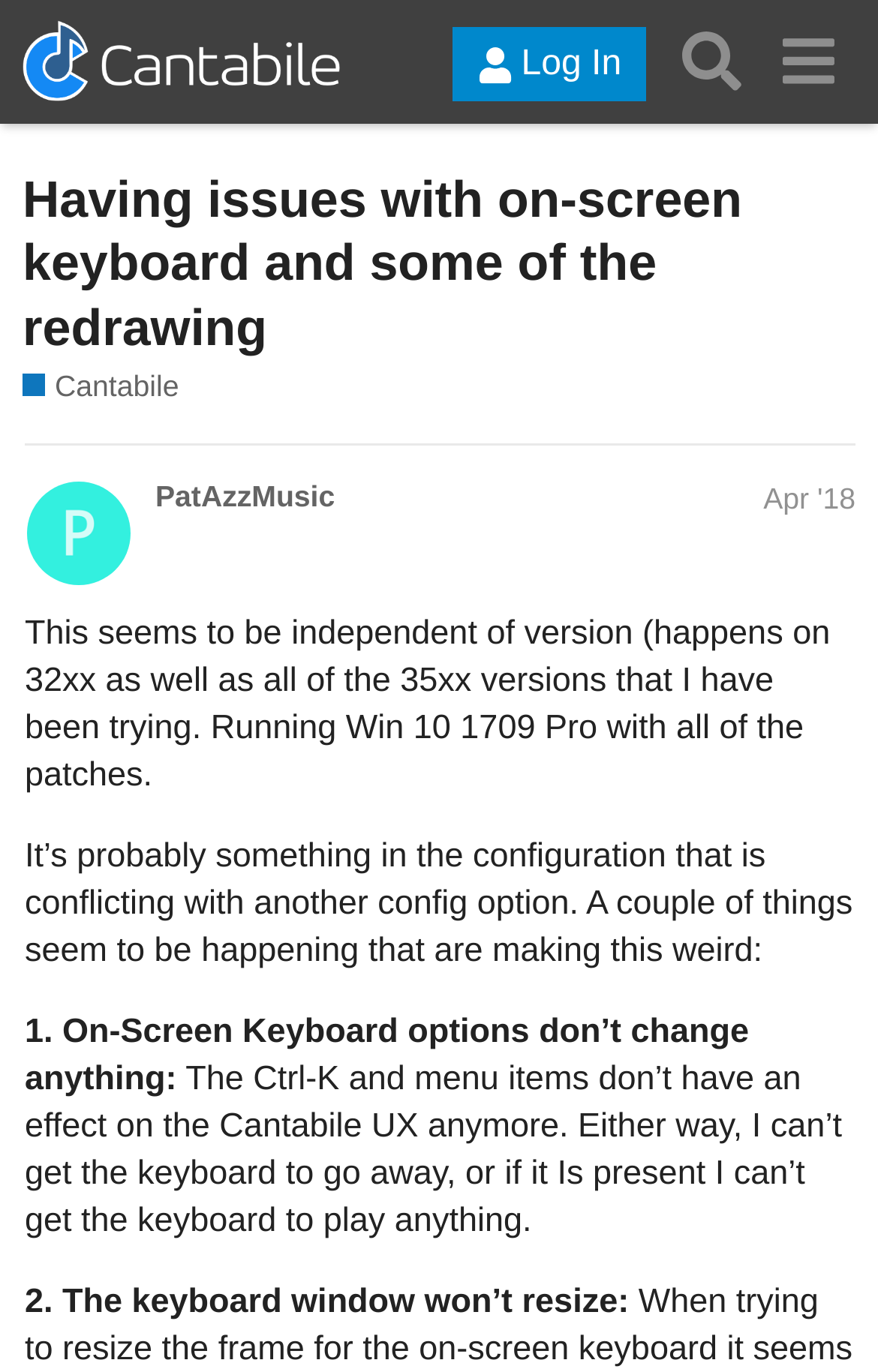Using details from the image, please answer the following question comprehensively:
What is the issue with the on-screen keyboard?

I found the answer by reading the text in the webpage, which states that 'Either way, I can’t get the keyboard to go away, or if it Is present I can’t get the keyboard to play anything'.